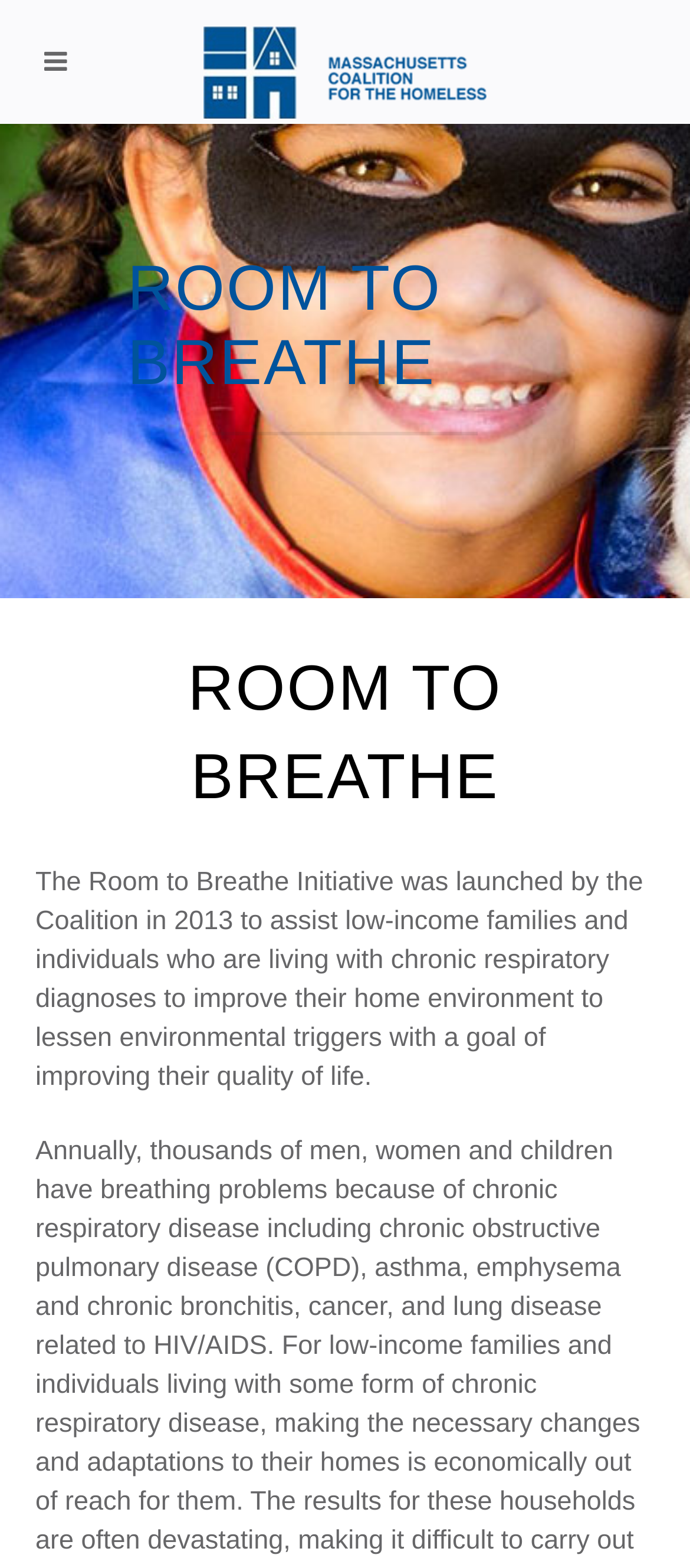What type of diagnoses do the individuals assisted by the initiative have? Refer to the image and provide a one-word or short phrase answer.

Chronic respiratory